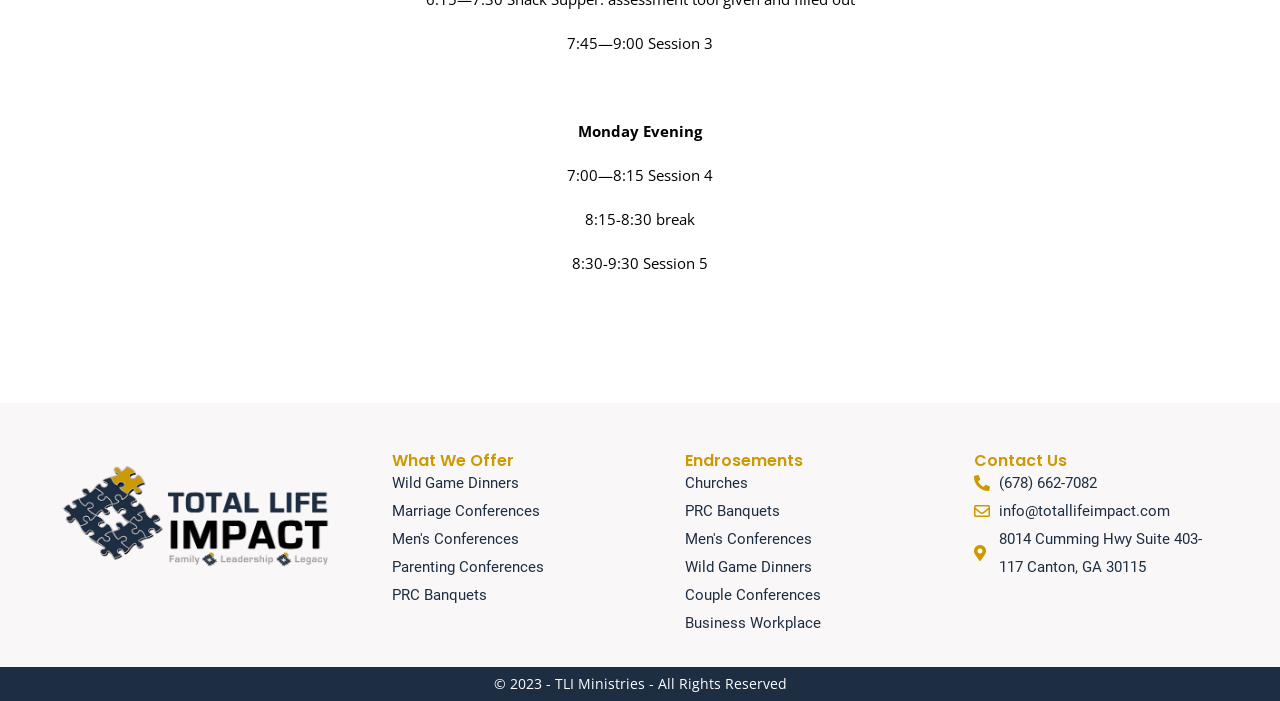Give a one-word or short phrase answer to the question: 
What is the time of Session 3?

7:45—9:00